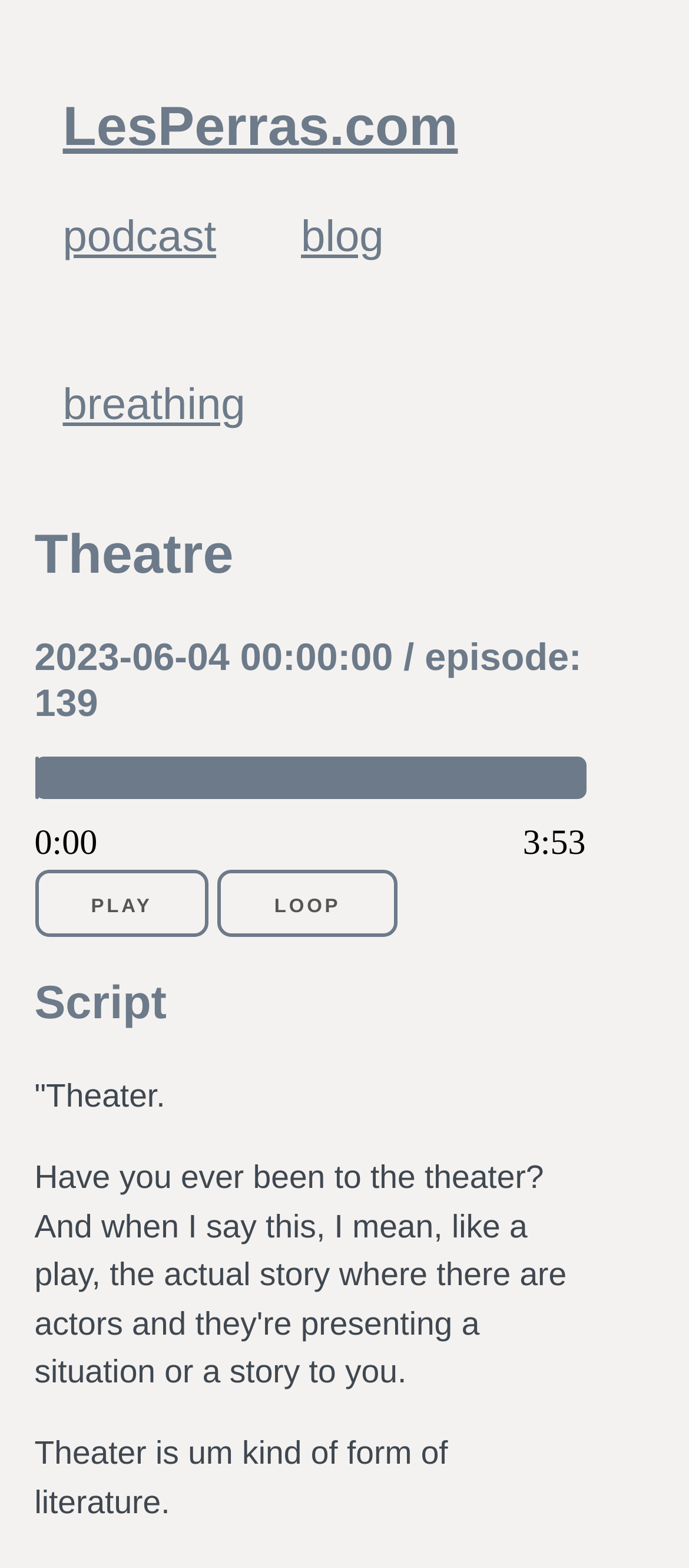What is the action of the first button?
Based on the screenshot, provide your answer in one word or phrase.

PLAY